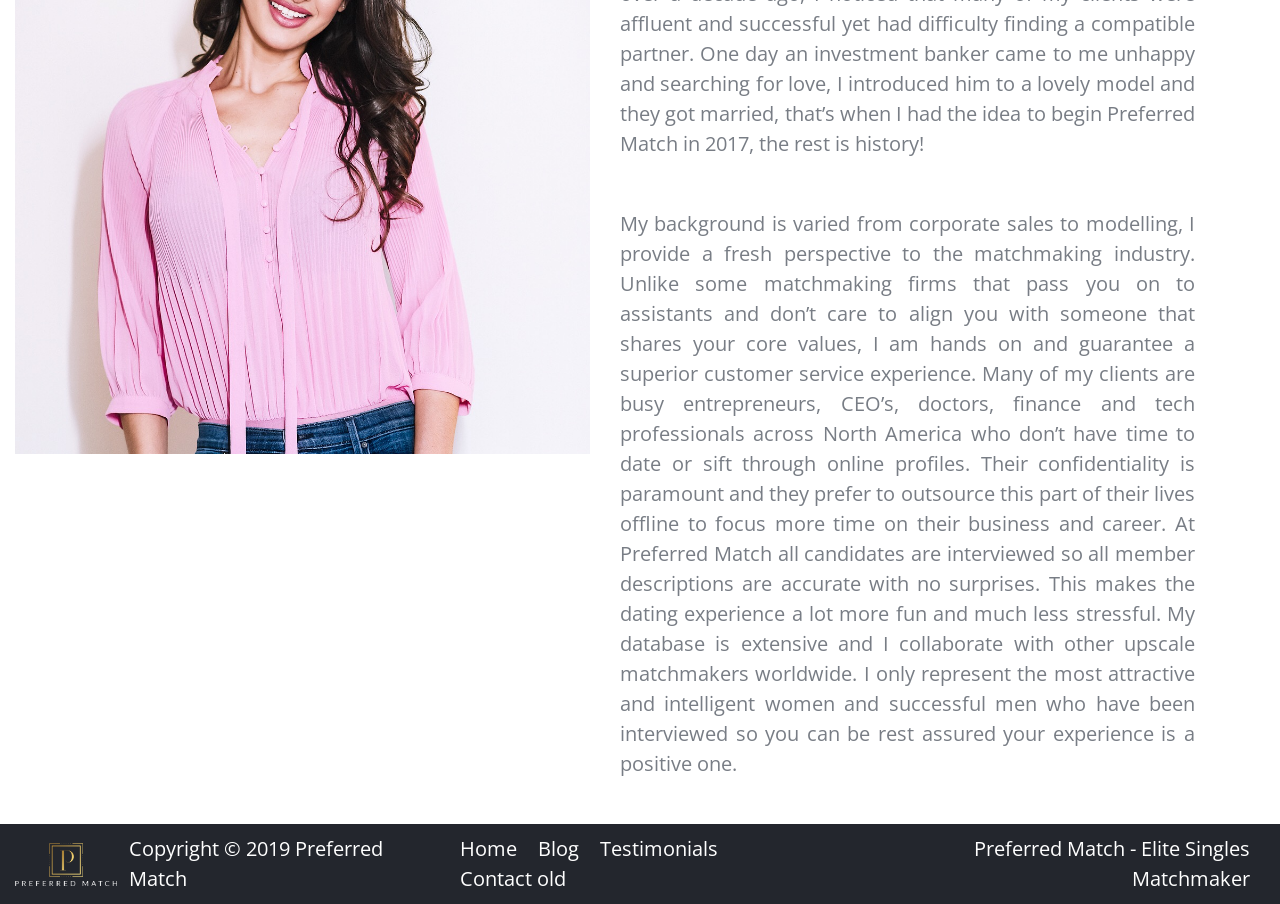Give the bounding box coordinates for the element described by: "Go to Top".

[0.961, 0.653, 0.992, 0.697]